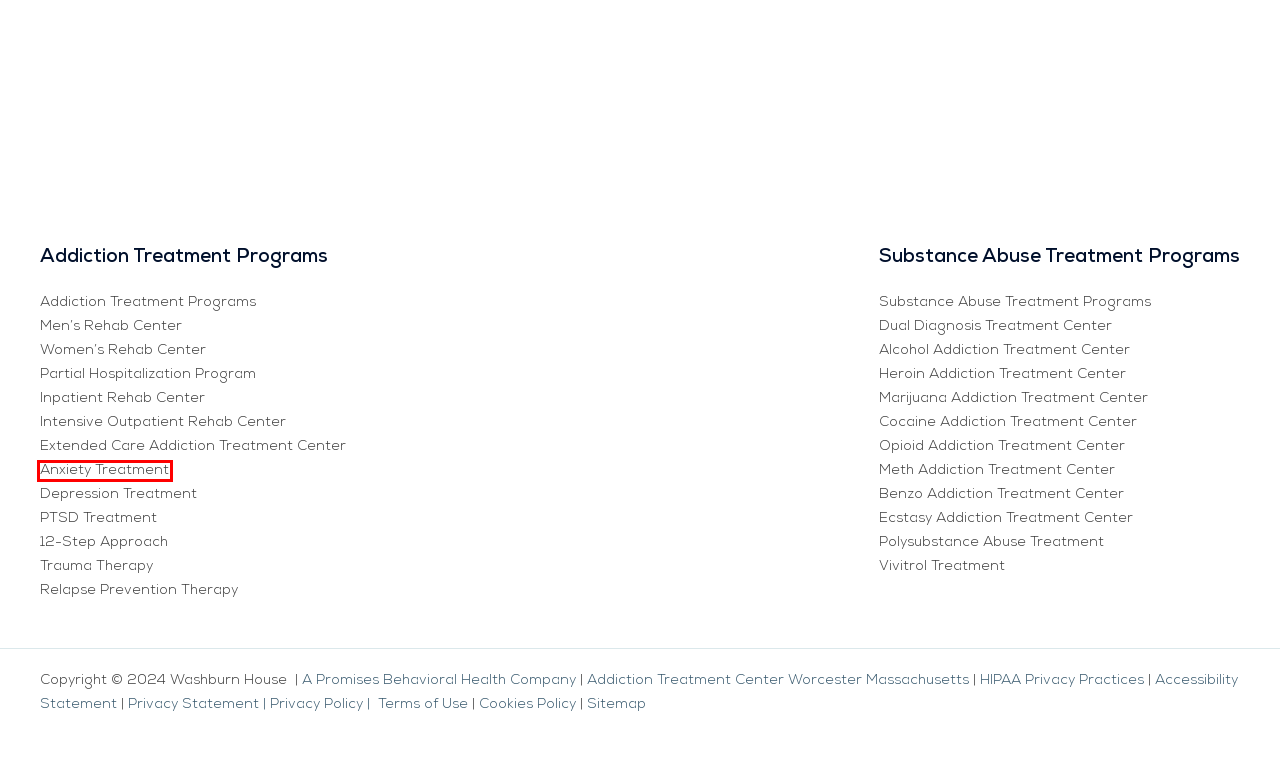Inspect the screenshot of a webpage with a red rectangle bounding box. Identify the webpage description that best corresponds to the new webpage after clicking the element inside the bounding box. Here are the candidates:
A. Polysubstance Abuse Treatment in Massachusetts | Drug Rehab
B. Relapse Prevention Therapy Program | Addiction Treatment
C. Addiction Blog | Addiction Treatment Programs | Inpatient Rehab Center
D. Benzo Addiction Treatment Center | Benzo Addiction Treatment Center MA
E. Cocaine Addiction Treatment Center | Drug Rehab Worcester, MA
F. Depression Treatment in Massachusetts | Depression Therapy
G. PTSD Treatment Program | Mental Health Treatment Worcester
H. Anxiety Treatment Program Massachusetts | Anxiety Therapy

H